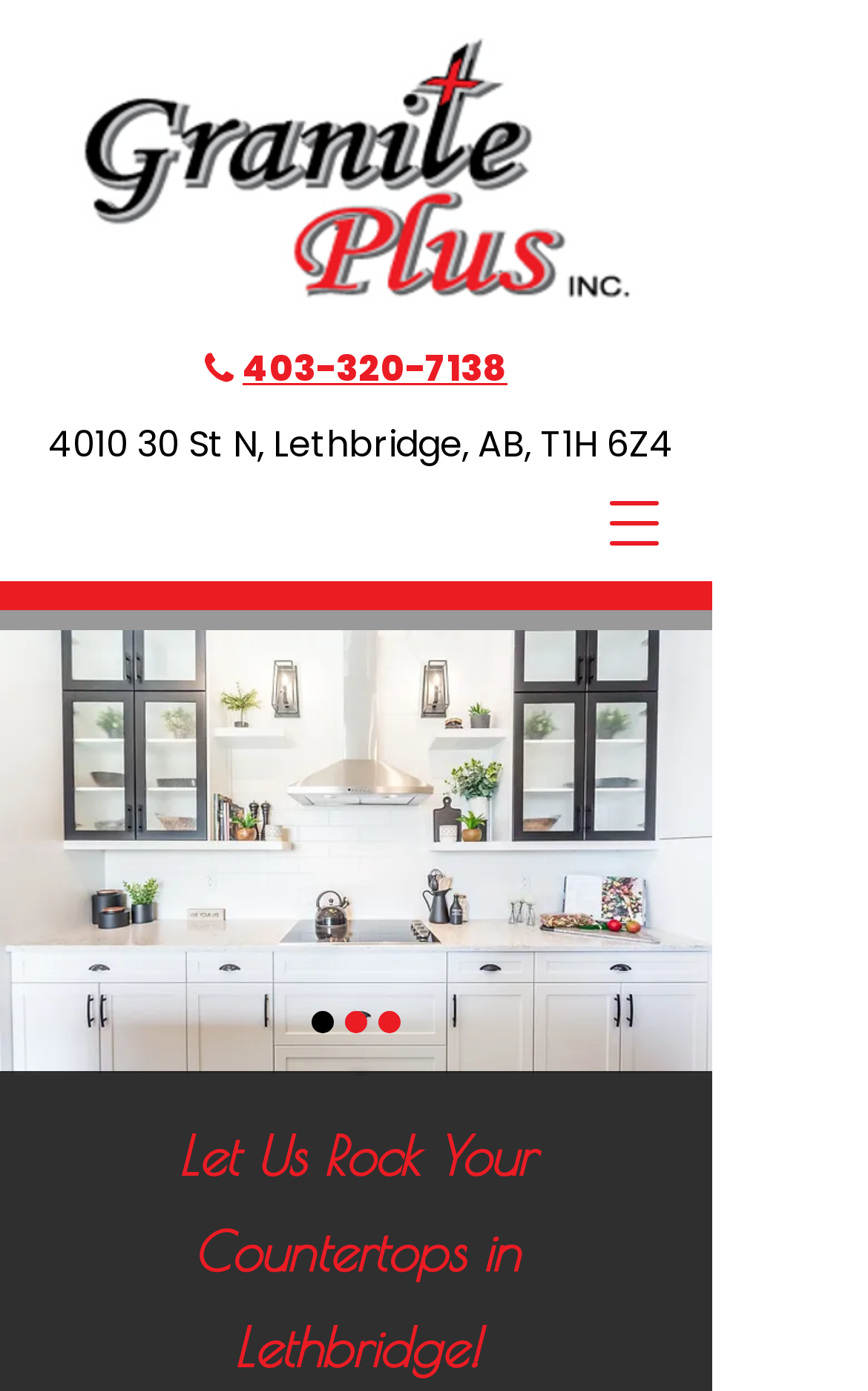Provide a brief response to the question using a single word or phrase: 
What is the purpose of the button with the text 'Open navigation menu'?

To open a dialog